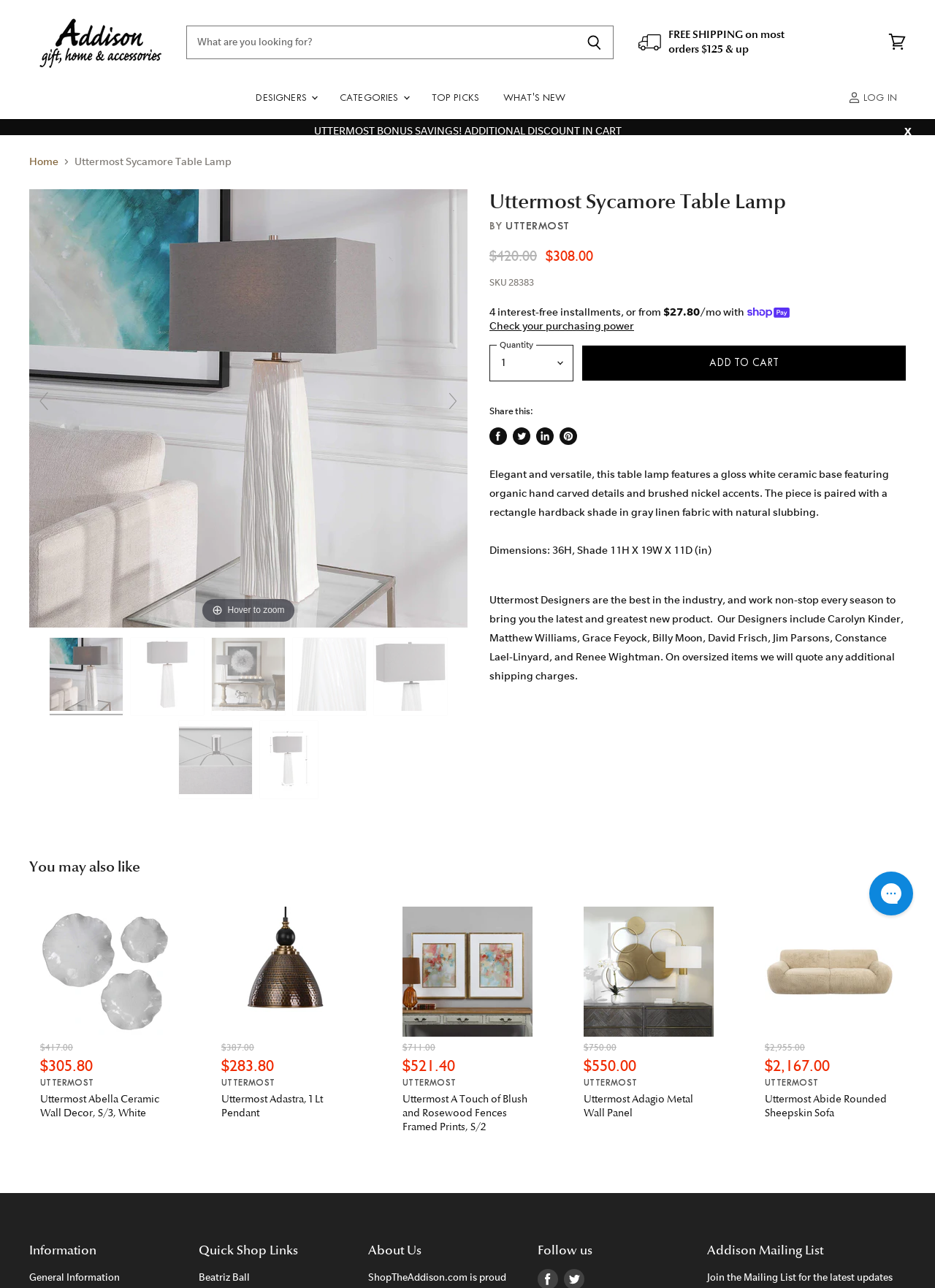Locate the bounding box coordinates of the element to click to perform the following action: 'Log in'. The coordinates should be given as four float values between 0 and 1, in the form of [left, top, right, bottom].

[0.905, 0.064, 0.969, 0.088]